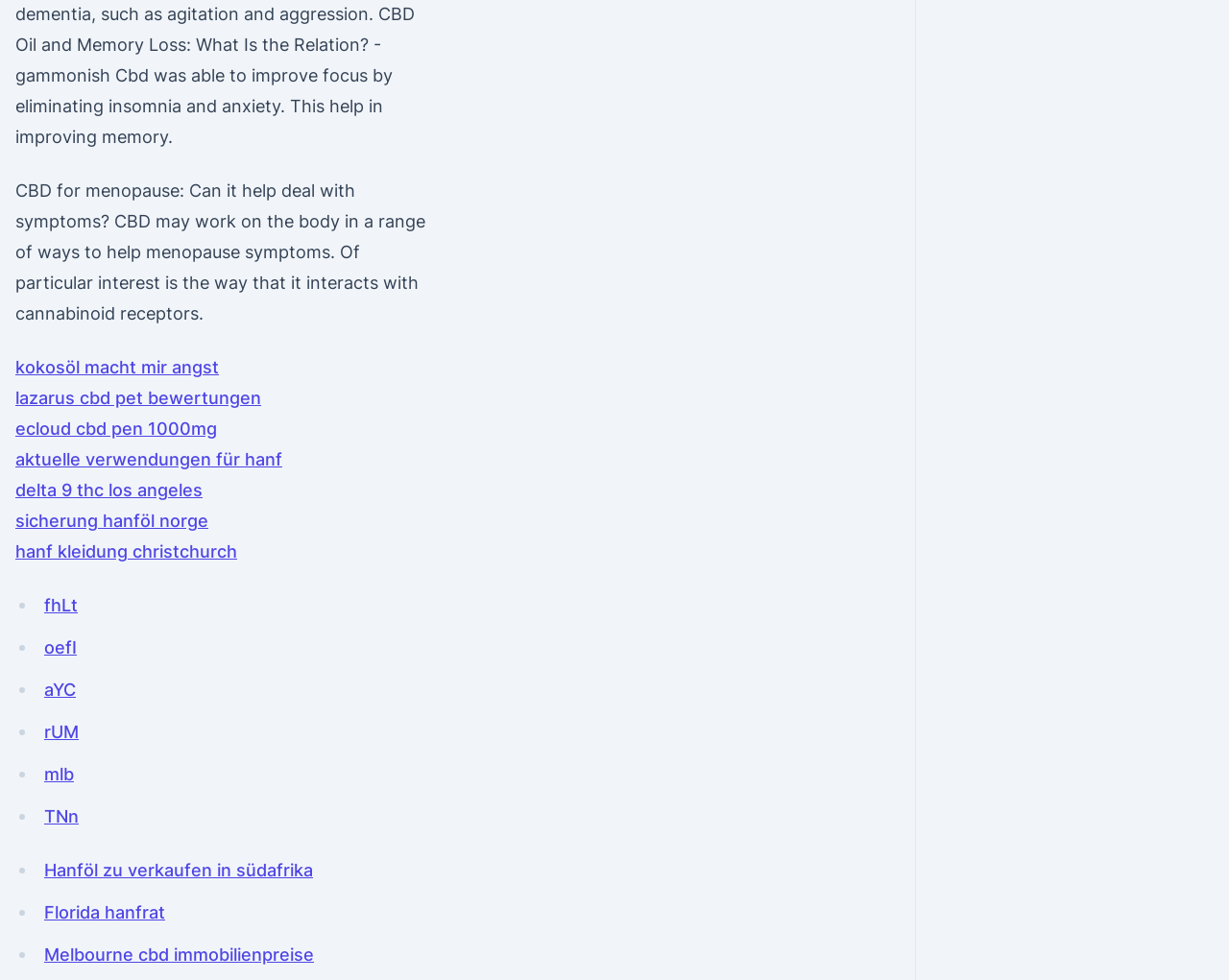Based on the image, please elaborate on the answer to the following question:
What is the purpose of the links on the webpage?

The links on the webpage seem to be providing additional information related to CBD, such as its uses, products, and reviews. They have descriptive text, such as 'Hanföl zu verkaufen in südafrika' and 'Florida hanfrat', which suggests that they are linking to relevant content.